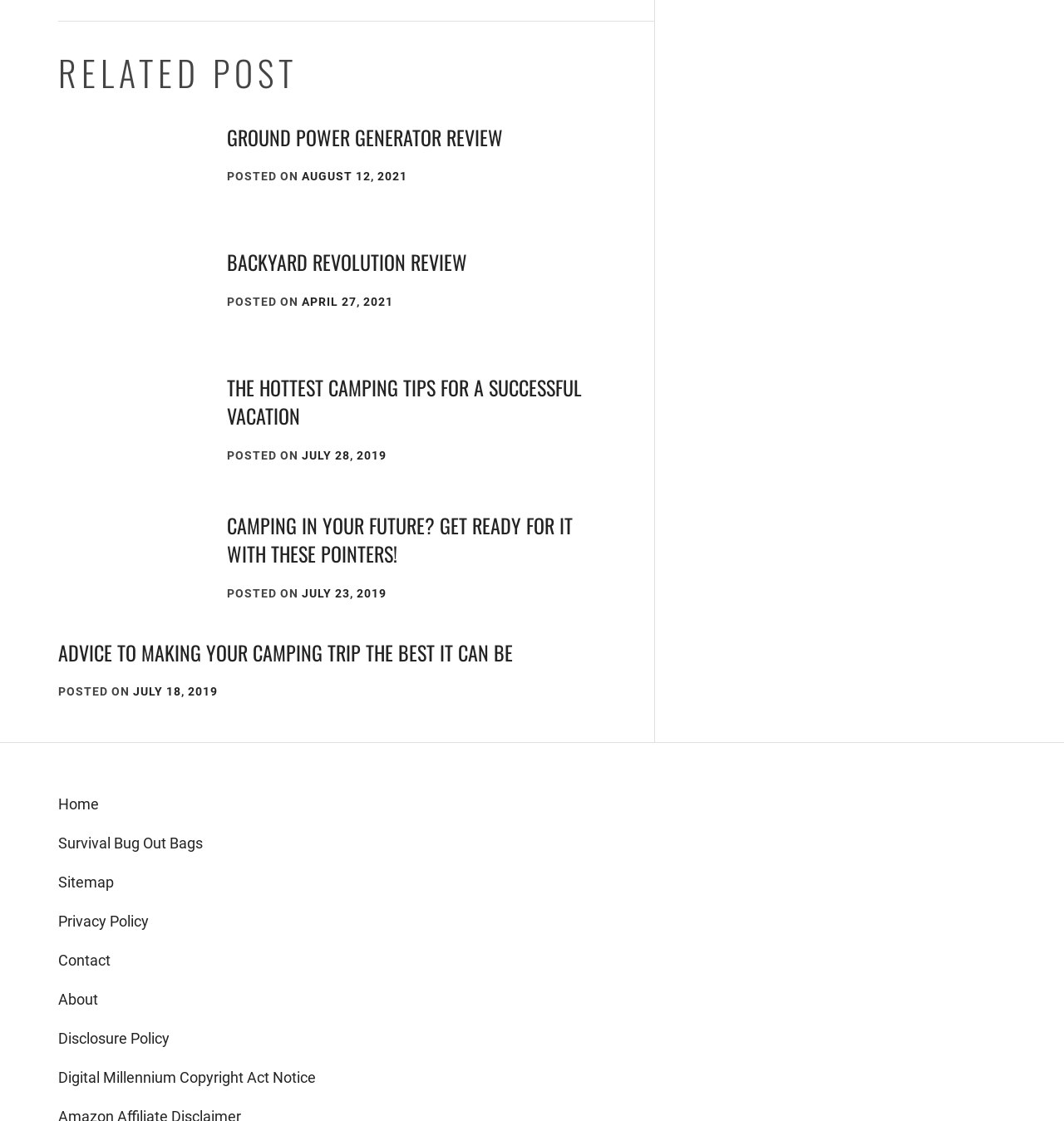How many camping-related posts are there?
Please use the image to provide a one-word or short phrase answer.

4